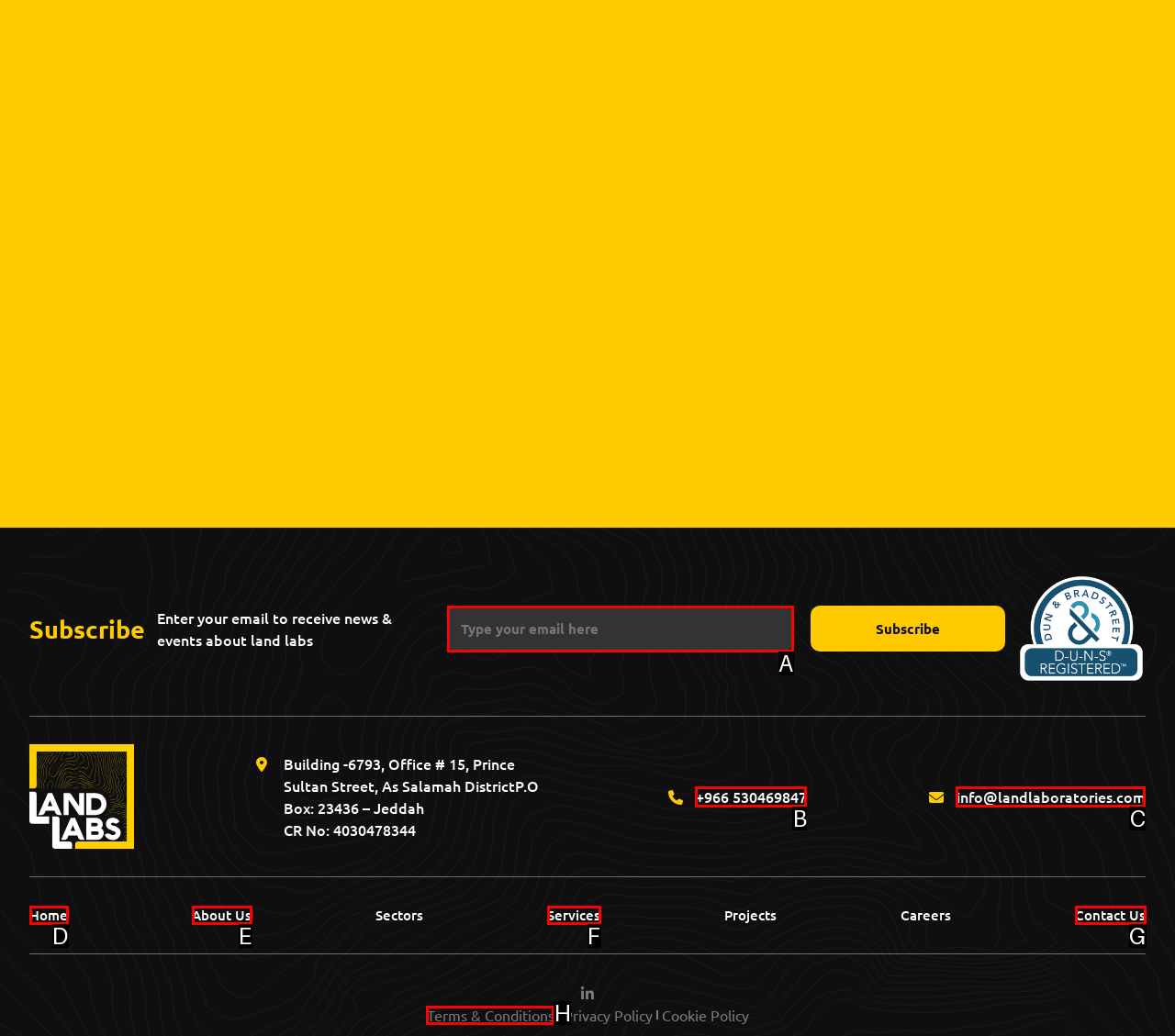Identify the option that corresponds to the description: Terms & Conditions. Provide only the letter of the option directly.

H